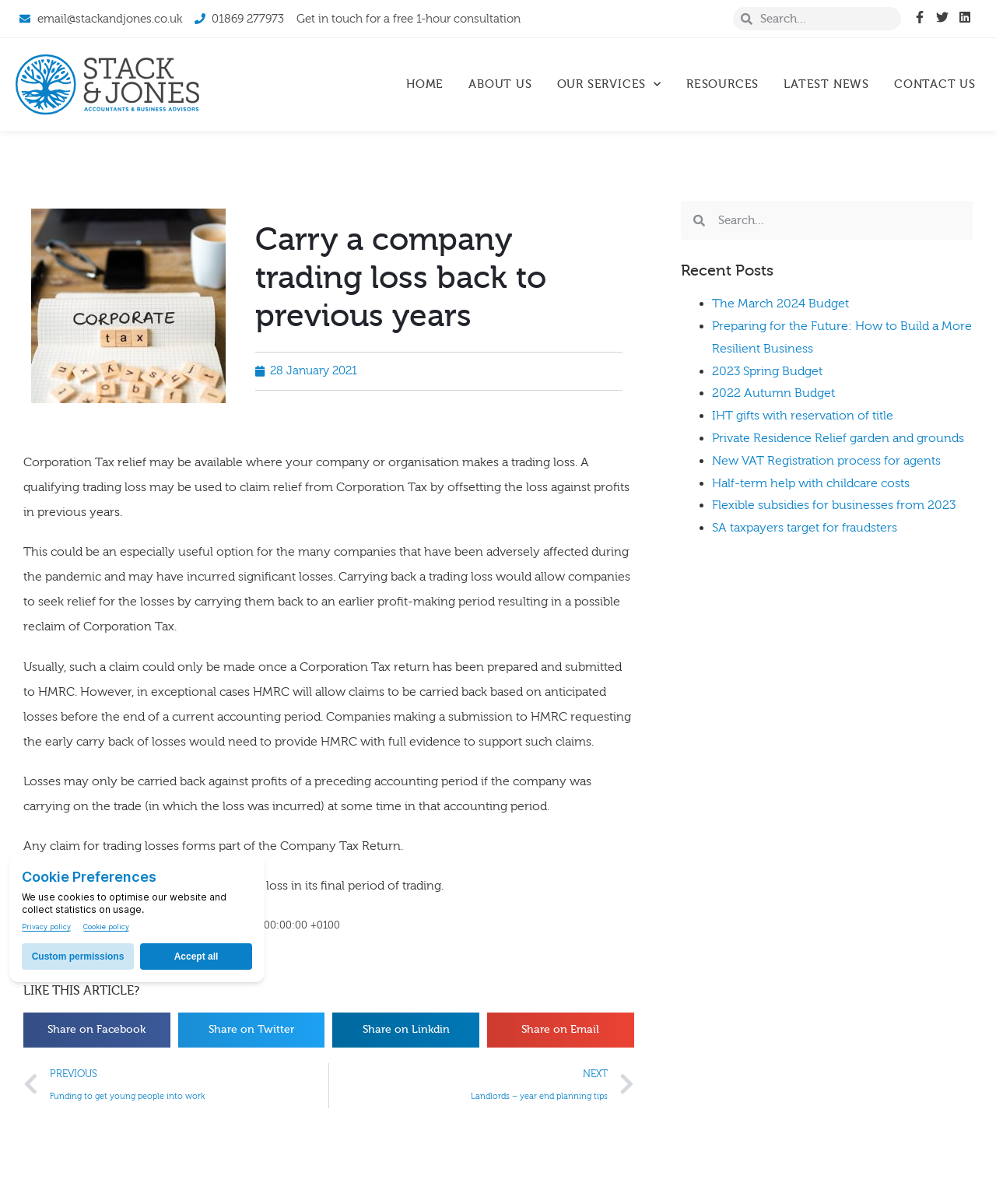From the given element description: "Half-term help with childcare costs", find the bounding box for the UI element. Provide the coordinates as four float numbers between 0 and 1, in the order [left, top, right, bottom].

[0.715, 0.395, 0.913, 0.407]